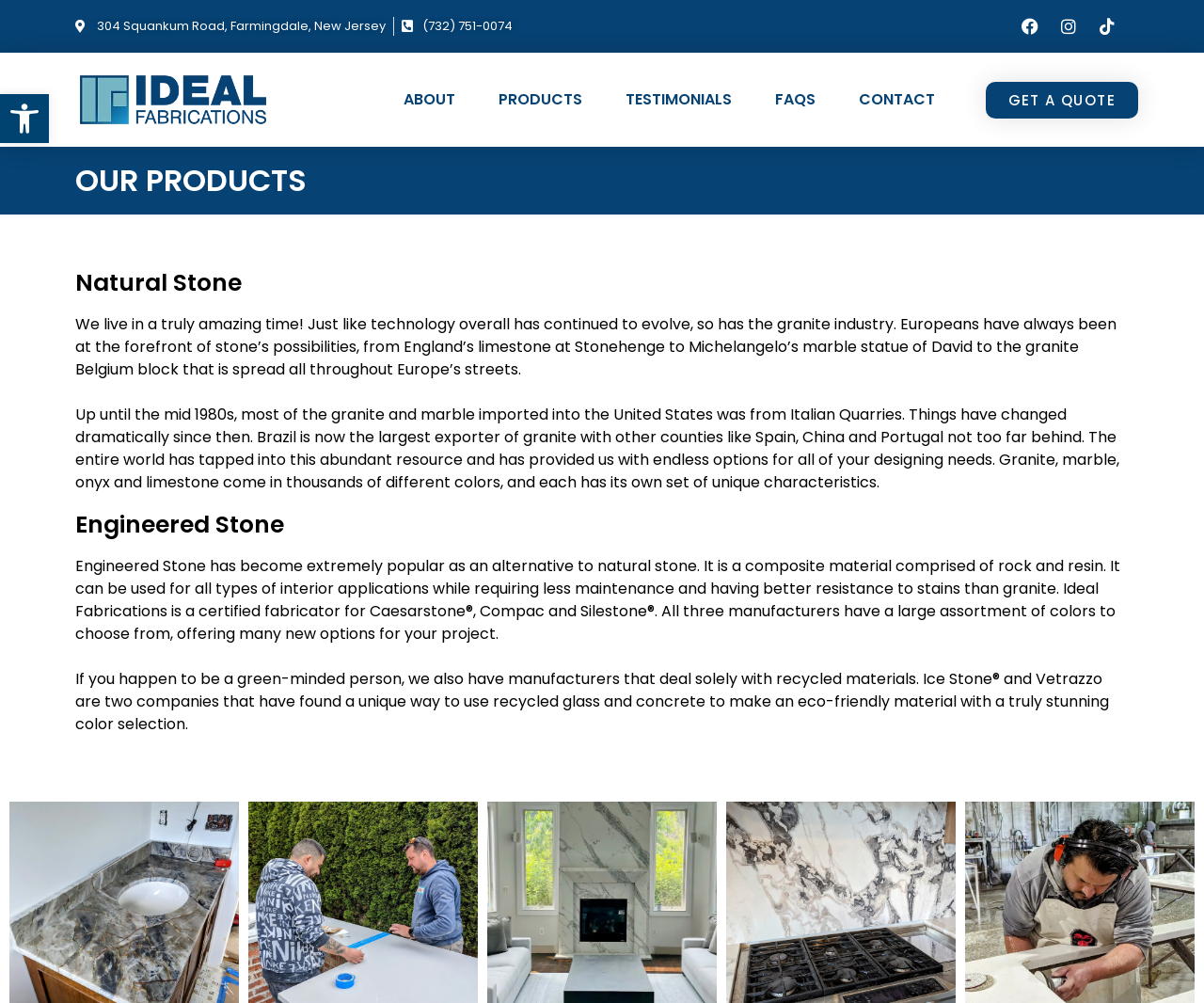Please predict the bounding box coordinates of the element's region where a click is necessary to complete the following instruction: "Learn about products". The coordinates should be represented by four float numbers between 0 and 1, i.e., [left, top, right, bottom].

[0.398, 0.053, 0.499, 0.146]